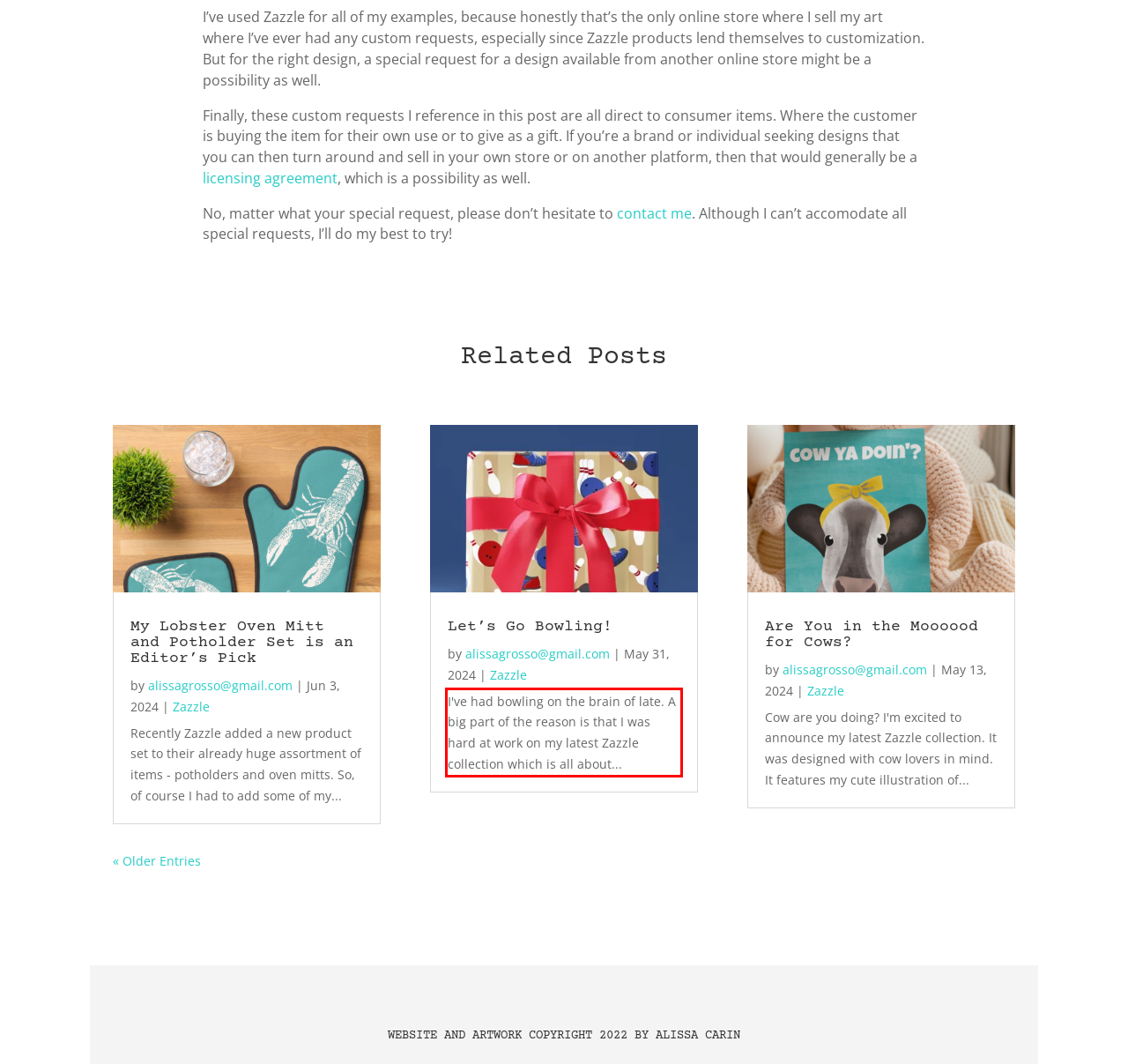Analyze the screenshot of a webpage where a red rectangle is bounding a UI element. Extract and generate the text content within this red bounding box.

I've had bowling on the brain of late. A big part of the reason is that I was hard at work on my latest Zazzle collection which is all about...